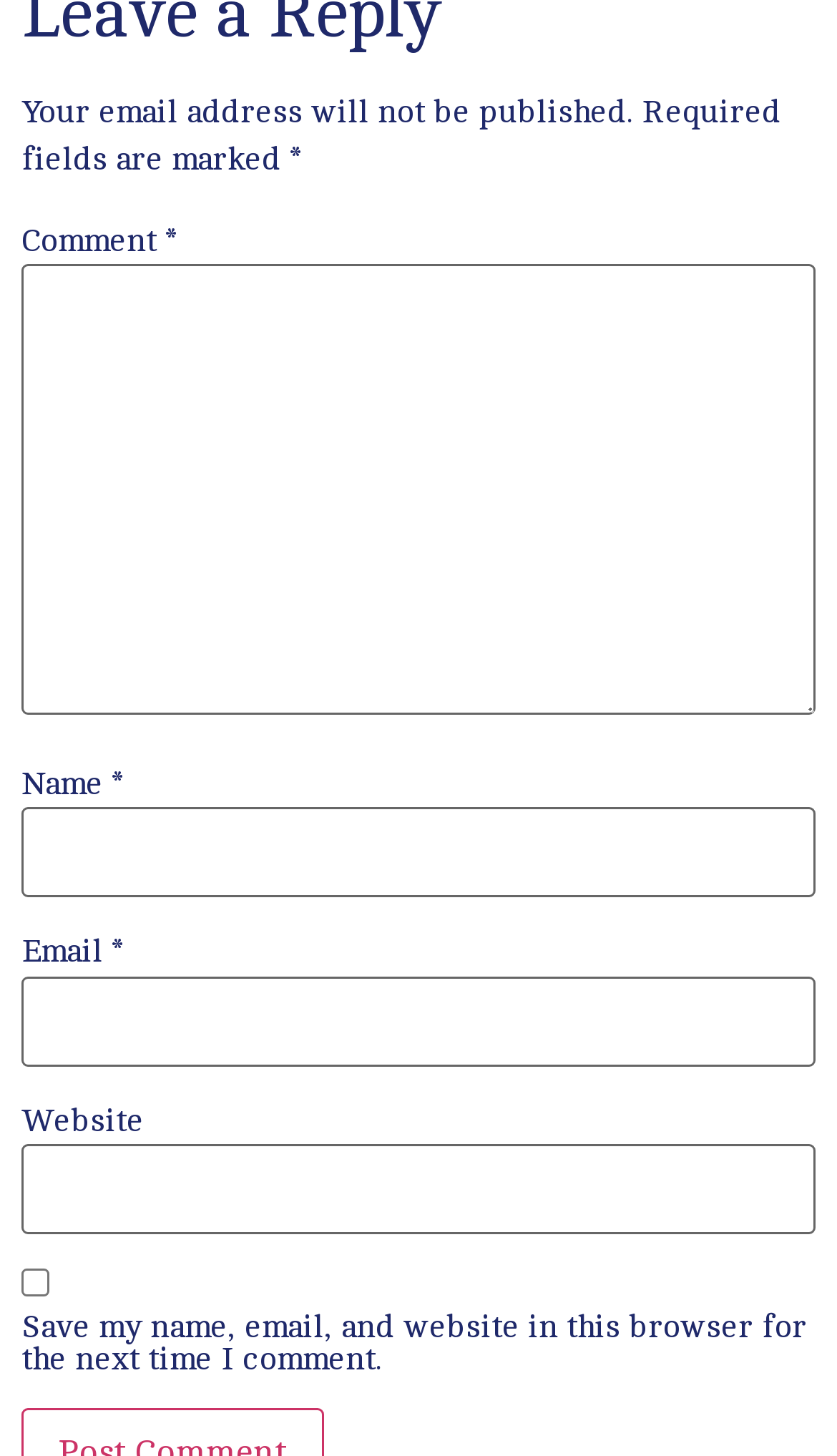How many static text elements are there?
Based on the visual, give a brief answer using one word or a short phrase.

5